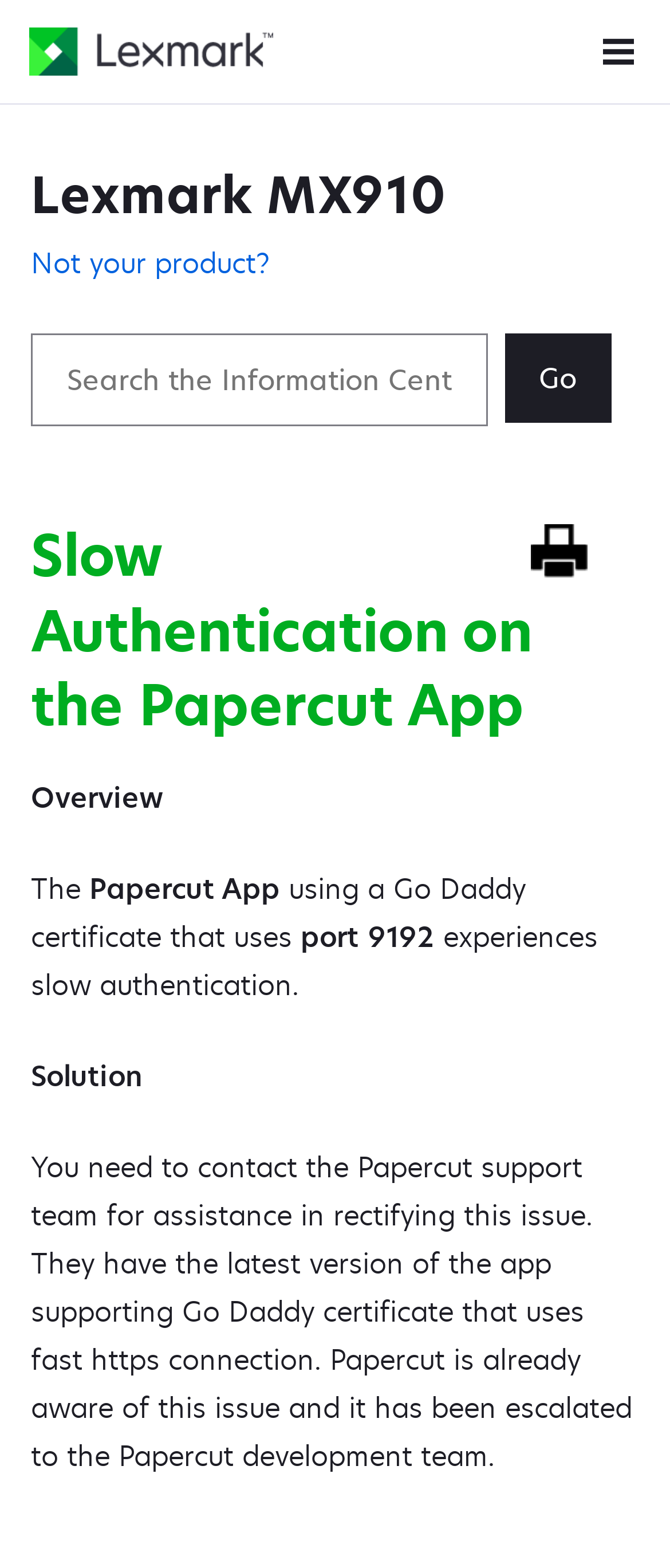Given the element description, predict the bounding box coordinates in the format (top-left x, top-left y, bottom-right x, bottom-right y). Make sure all values are between 0 and 1. Here is the element description: Not your product?

[0.046, 0.156, 0.403, 0.18]